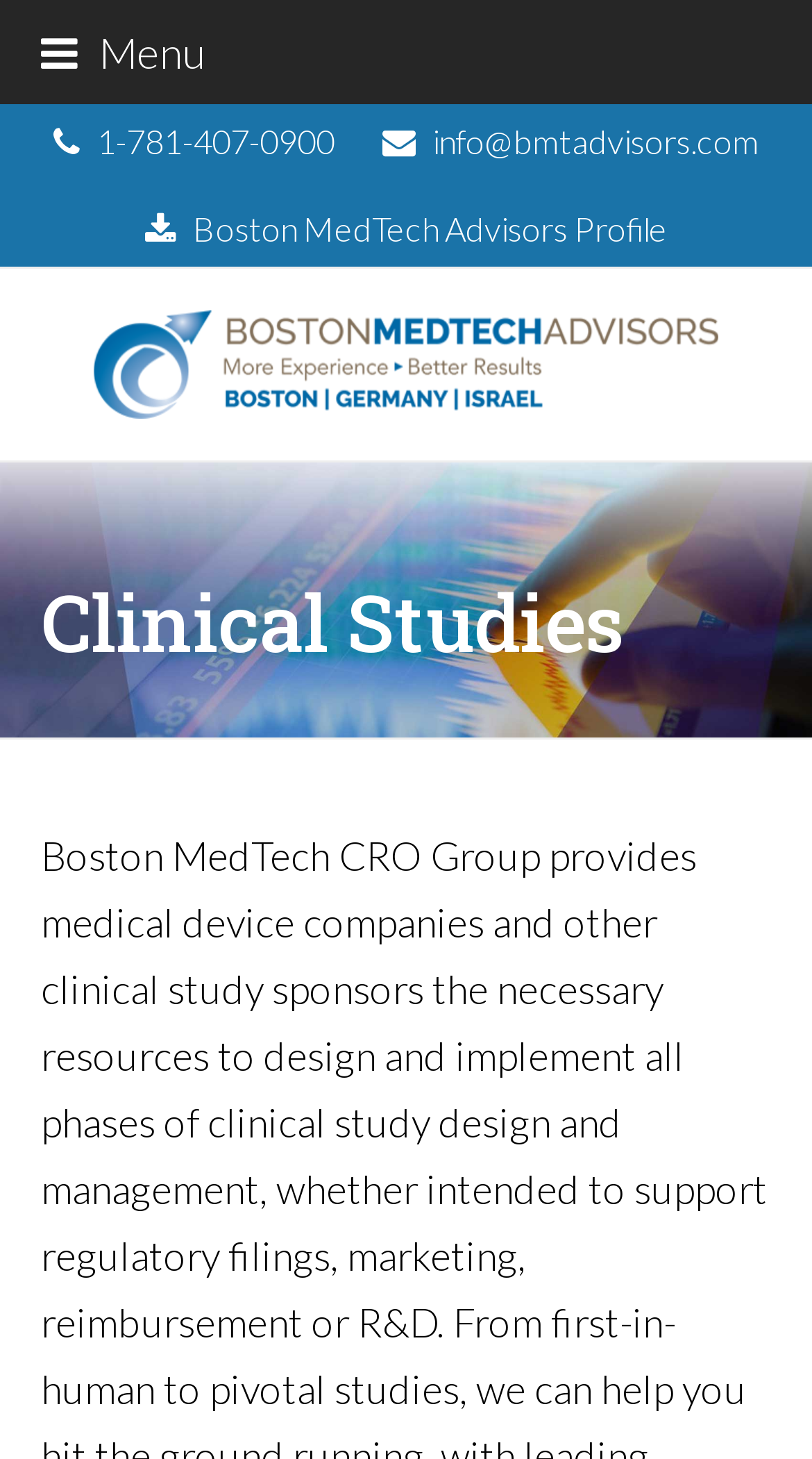Please answer the following question using a single word or phrase: 
What is the topic of the webpage?

Clinical Studies